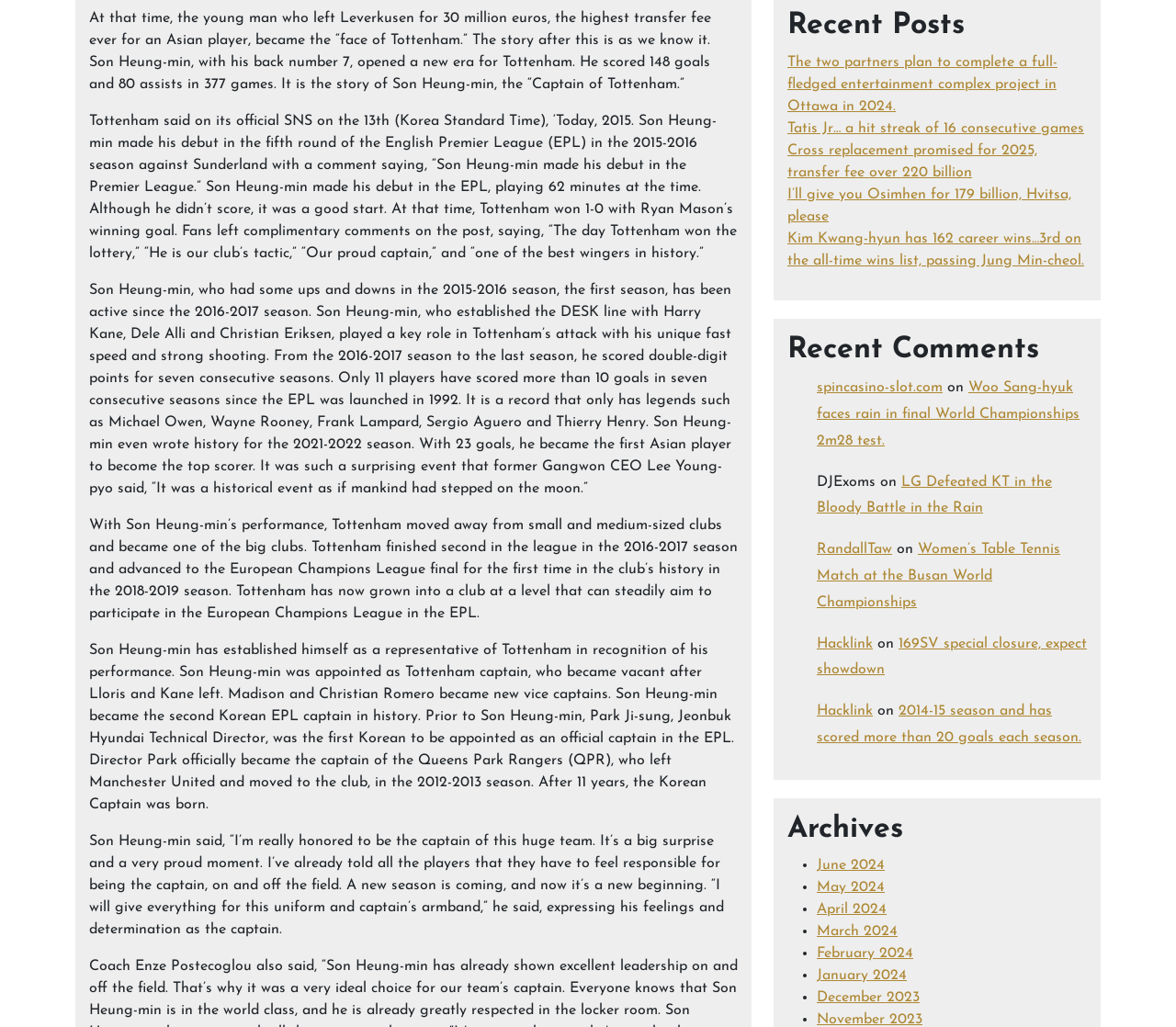Based on the element description "Sign in", predict the bounding box coordinates of the UI element.

None